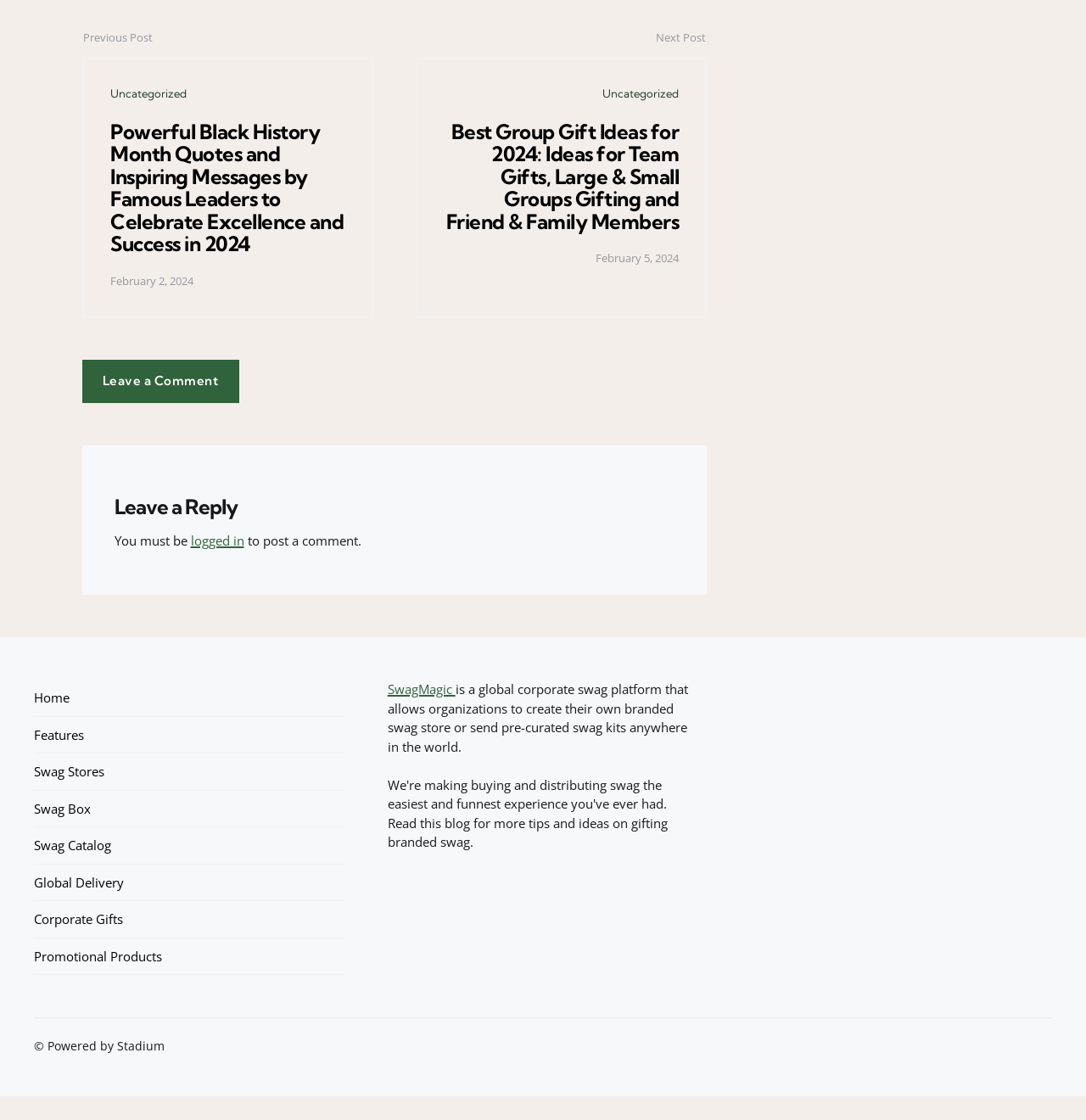What is the date of the second article?
Give a thorough and detailed response to the question.

I found the date of the second article by looking at the StaticText element with the text 'February 5, 2024' inside the second article element.